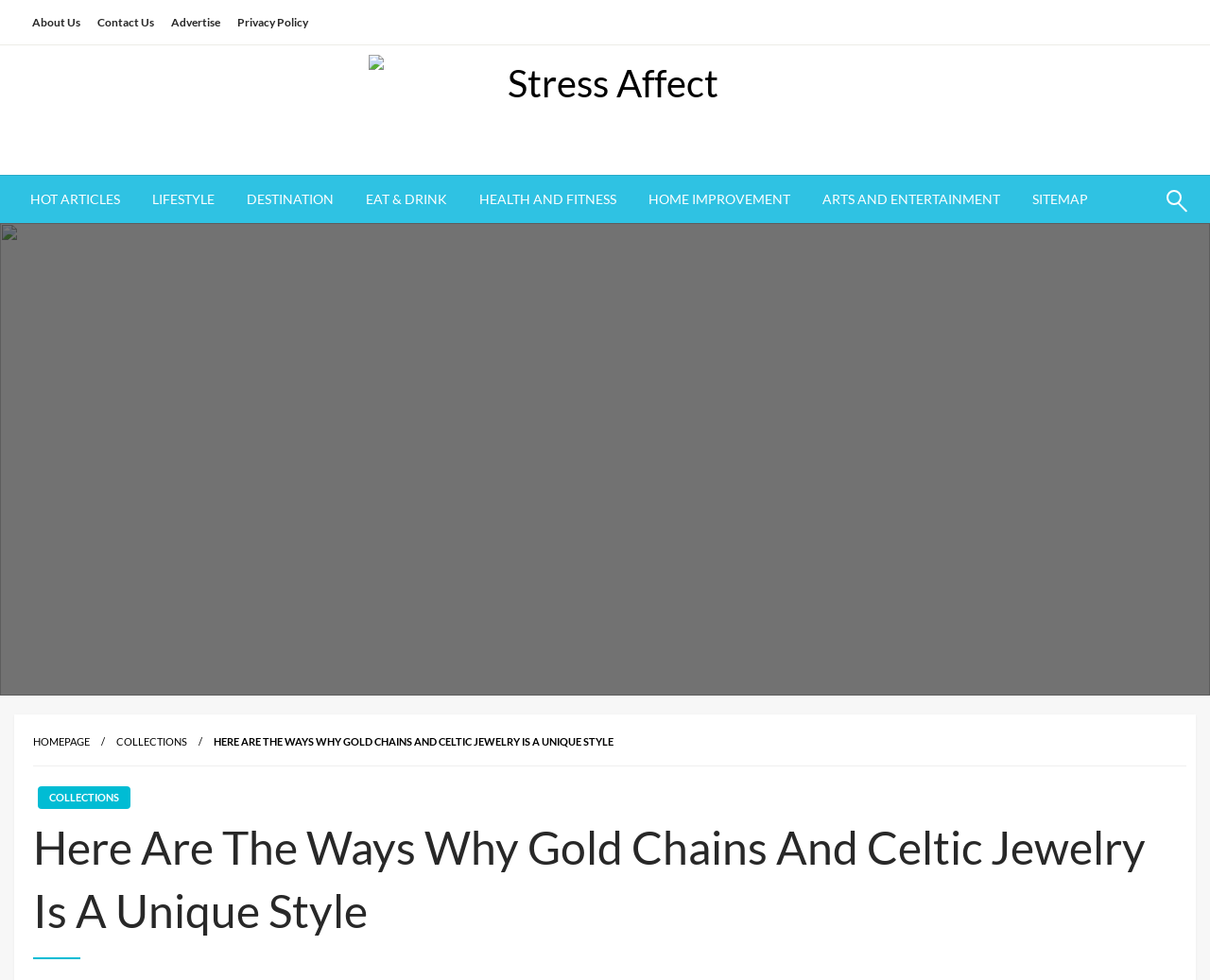Determine the bounding box coordinates for the area that needs to be clicked to fulfill this task: "click About Us". The coordinates must be given as four float numbers between 0 and 1, i.e., [left, top, right, bottom].

[0.02, 0.01, 0.073, 0.036]